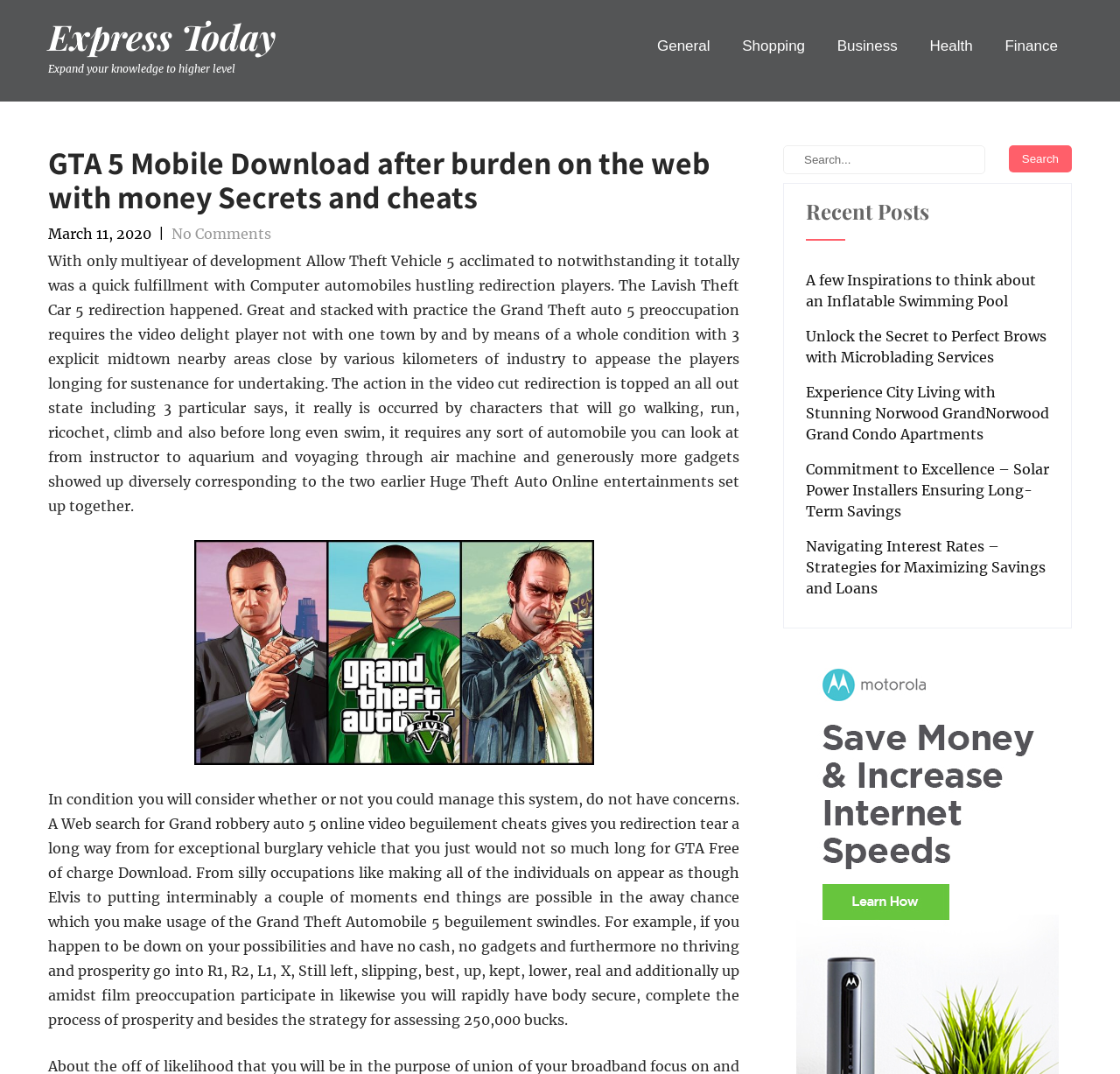Can you locate the main headline on this webpage and provide its text content?

GTA 5 Mobile Download after burden on the web with money Secrets and cheats